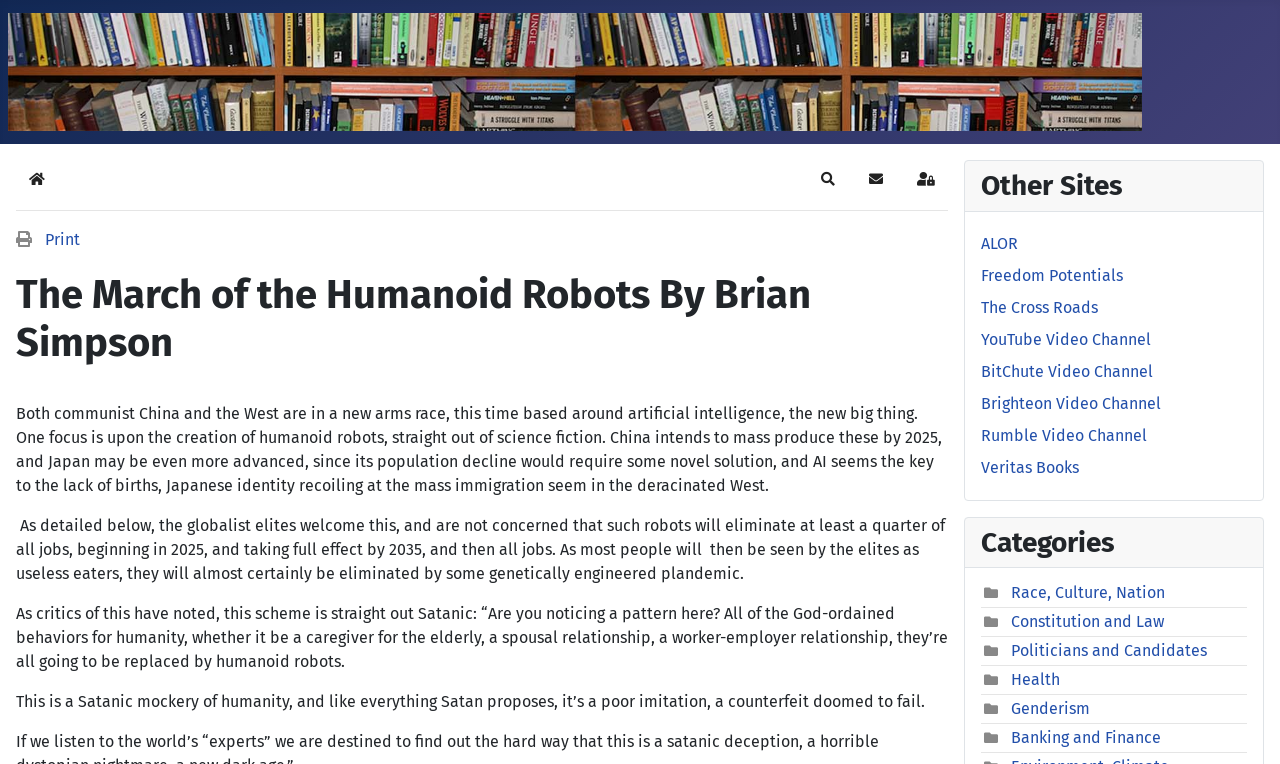How many categories are listed?
Answer the question with a single word or phrase, referring to the image.

6